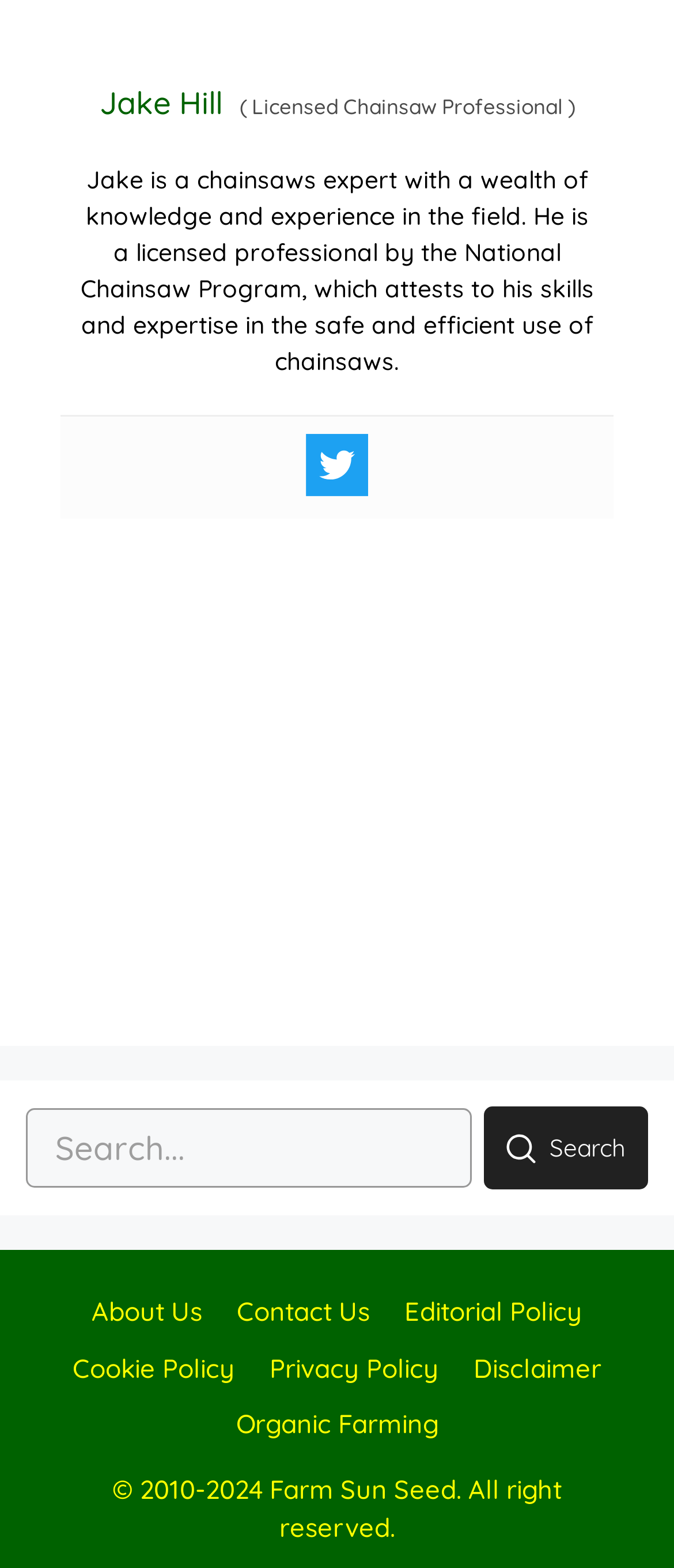Locate the coordinates of the bounding box for the clickable region that fulfills this instruction: "Read the Disclaimer".

[0.703, 0.862, 0.892, 0.883]